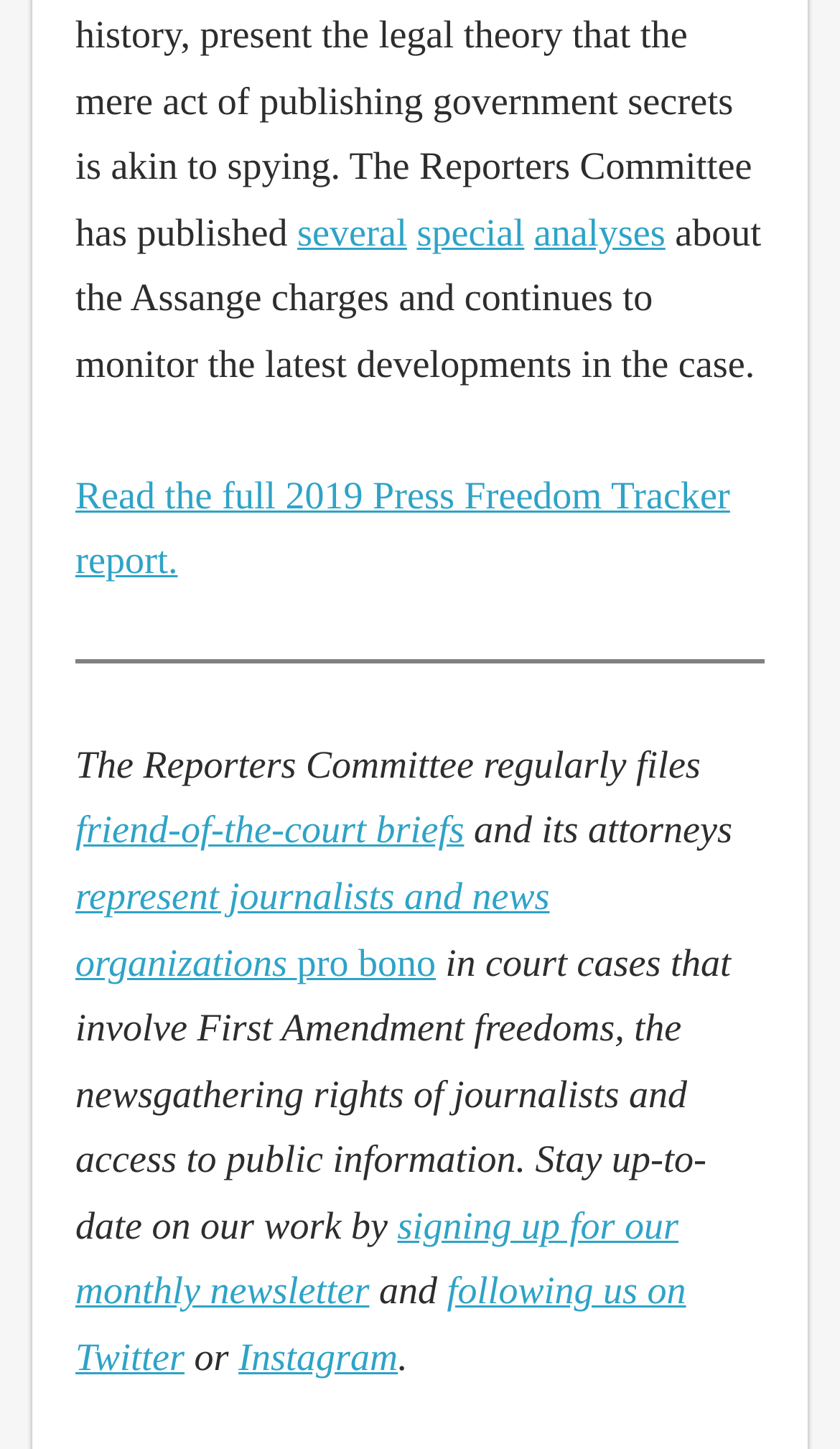Reply to the question with a single word or phrase:
What can the Reporters Committee do for journalists?

Represent them pro bono